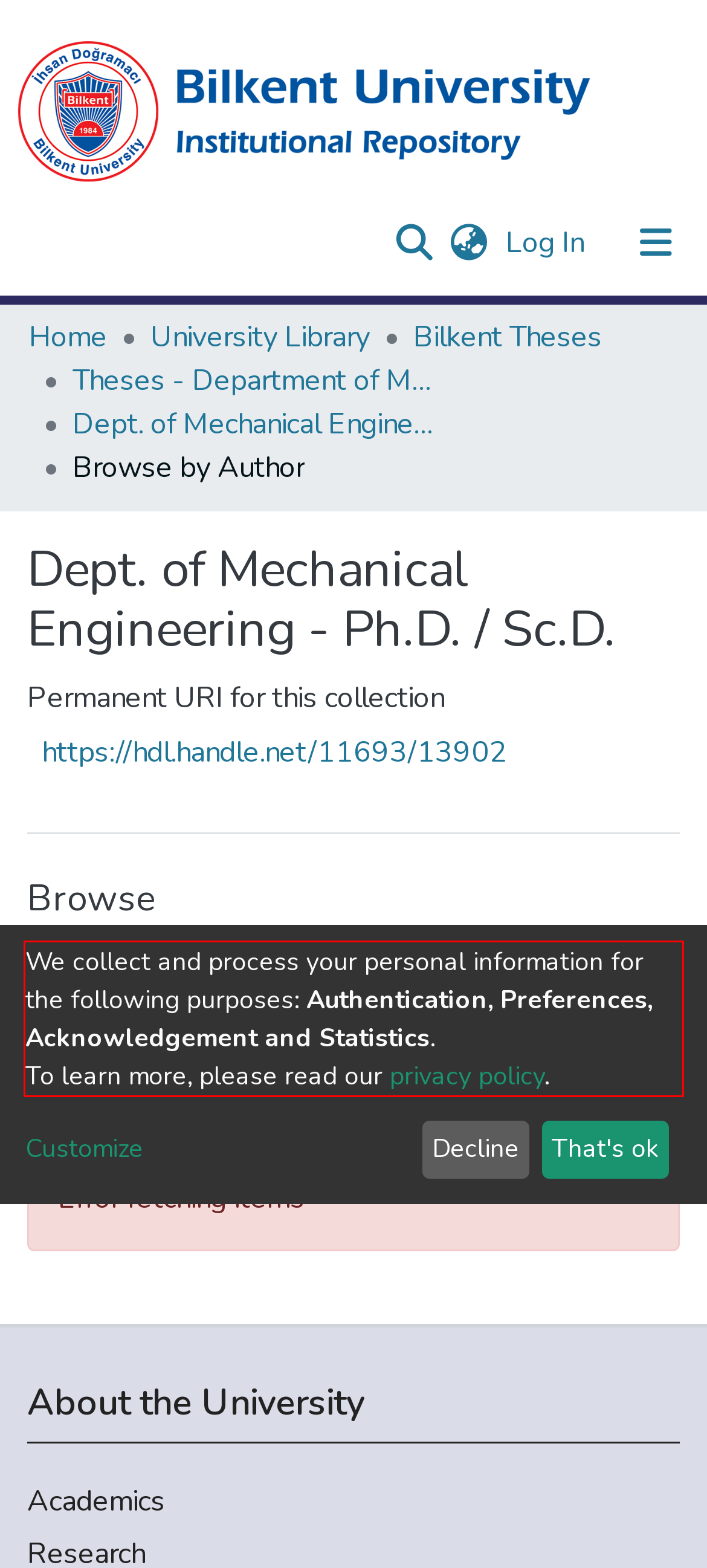Analyze the red bounding box in the provided webpage screenshot and generate the text content contained within.

We collect and process your personal information for the following purposes: Authentication, Preferences, Acknowledgement and Statistics. To learn more, please read our privacy policy.